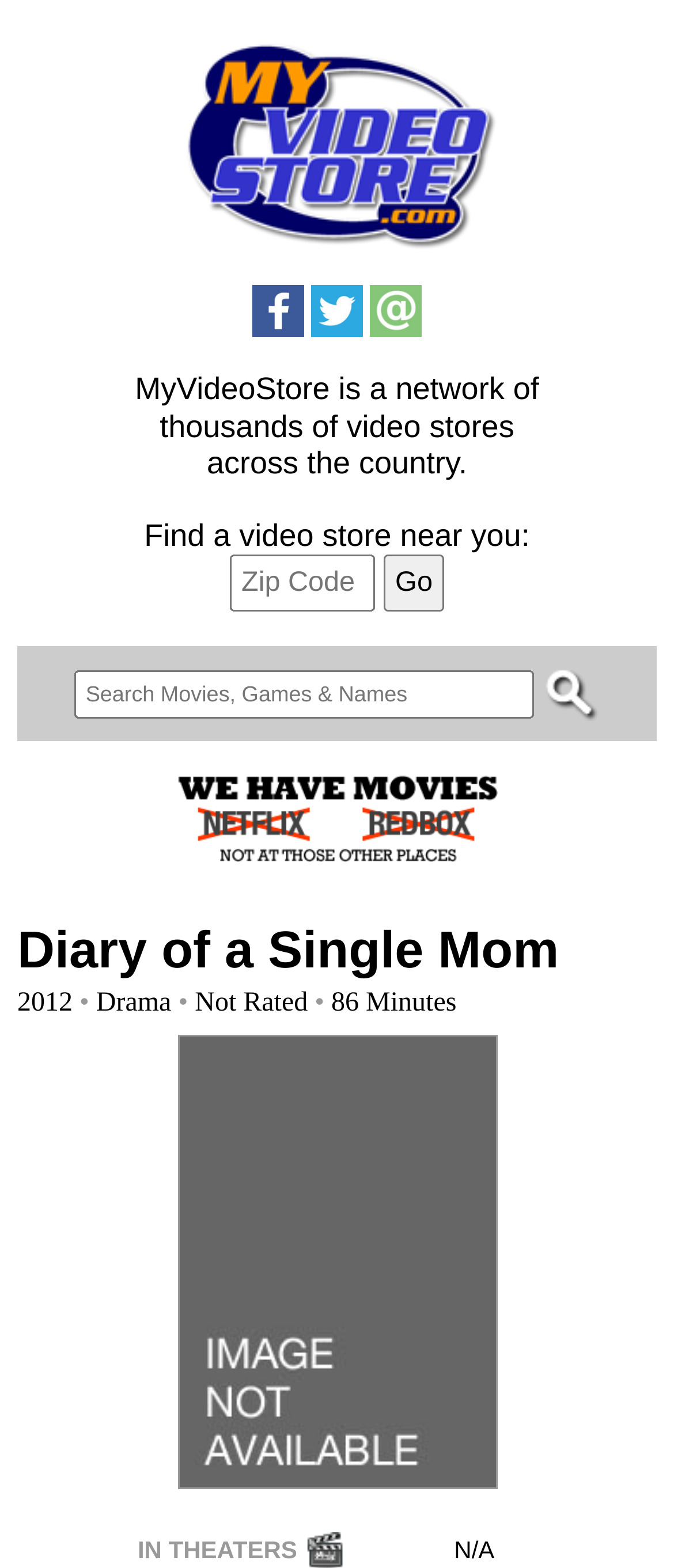Please determine the bounding box coordinates of the area that needs to be clicked to complete this task: 'Enter zip code'. The coordinates must be four float numbers between 0 and 1, formatted as [left, top, right, bottom].

[0.34, 0.354, 0.556, 0.39]